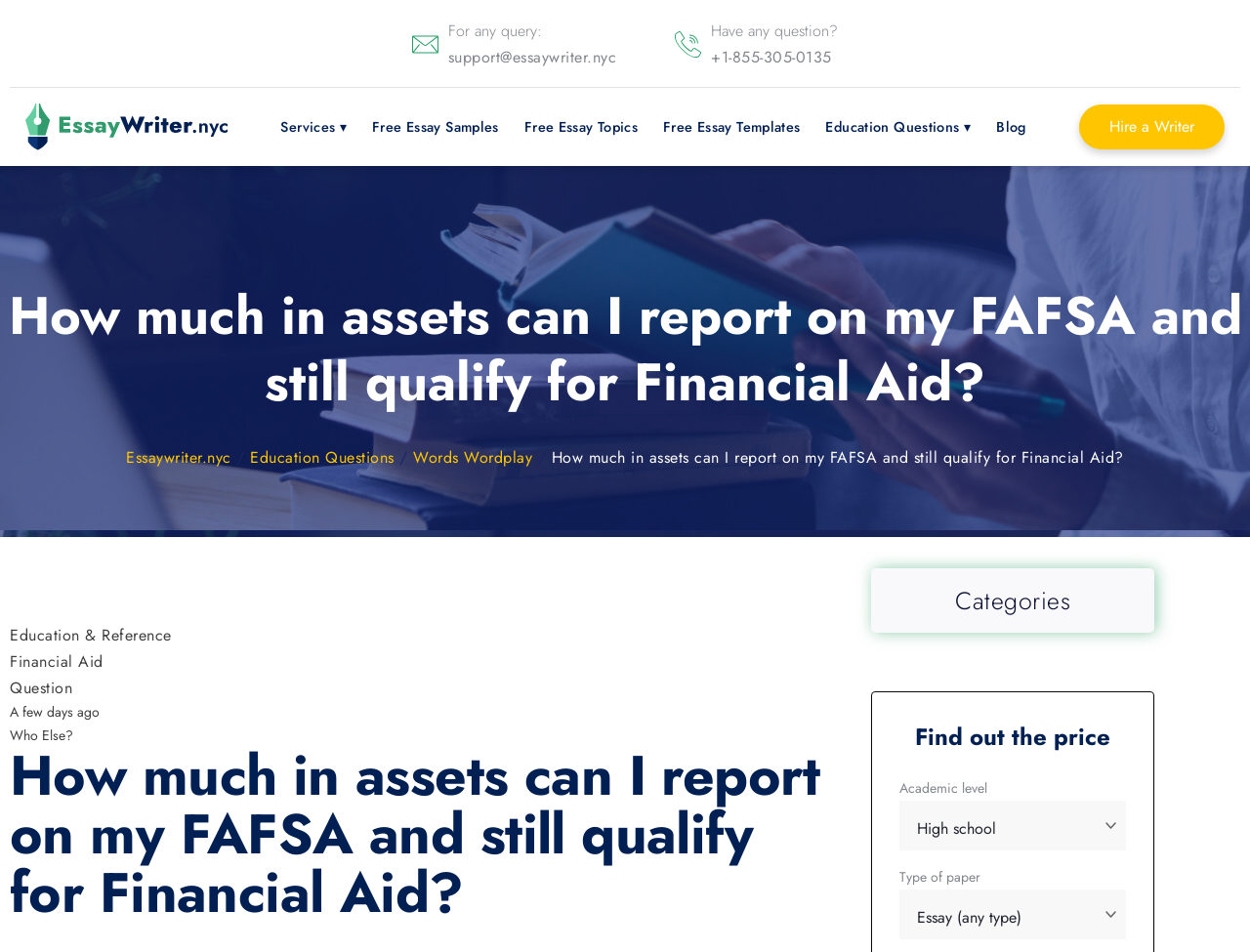What is the phone number for queries?
Answer with a single word or phrase, using the screenshot for reference.

Not provided